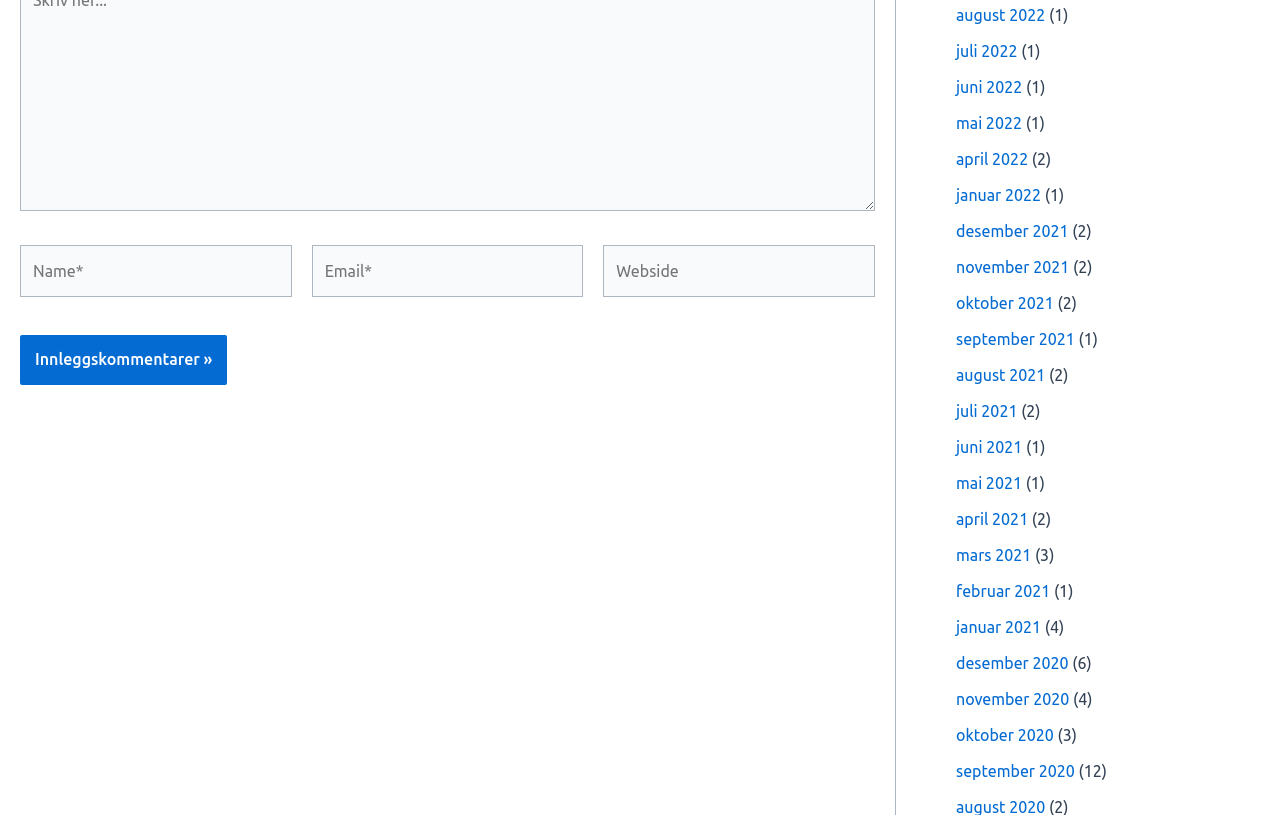Show the bounding box coordinates for the HTML element as described: "parent_node: Email* name="email" placeholder="Email*"".

[0.243, 0.301, 0.456, 0.365]